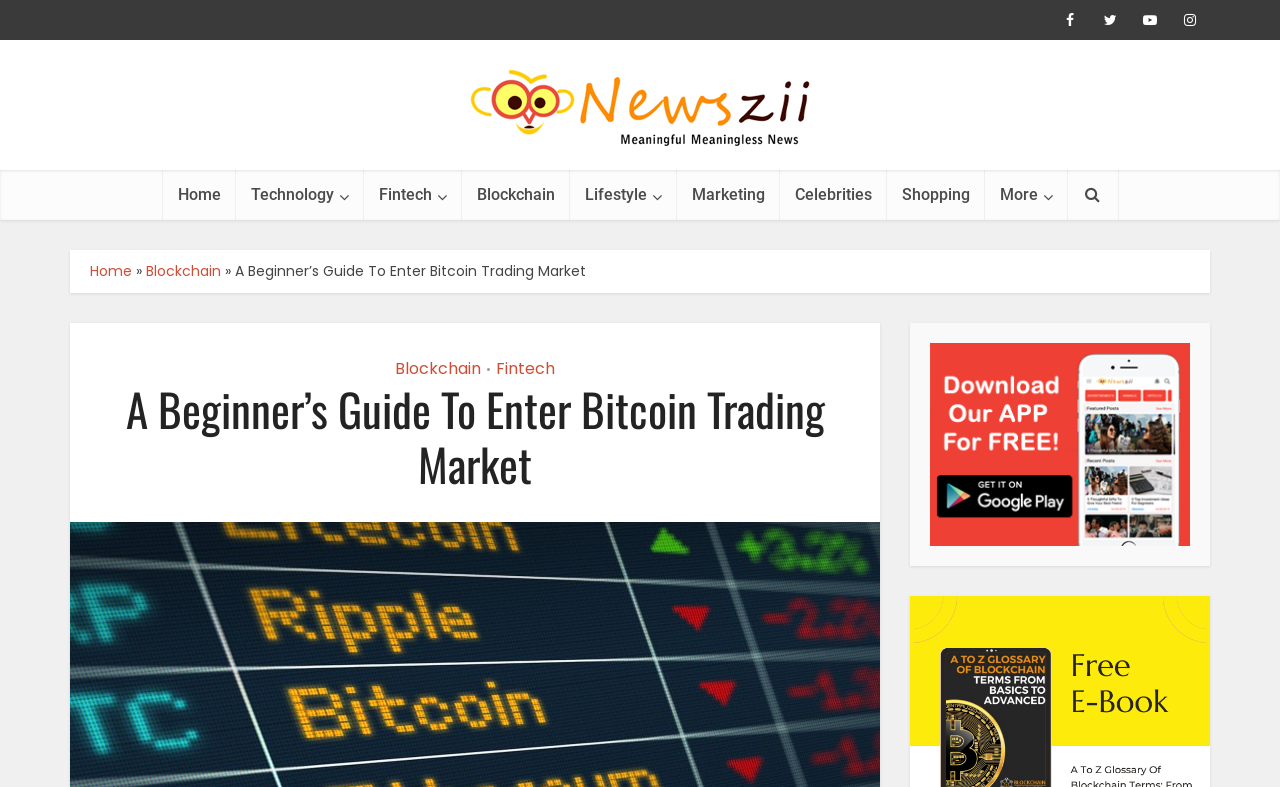Your task is to find and give the main heading text of the webpage.

A Beginner’s Guide To Enter Bitcoin Trading Market